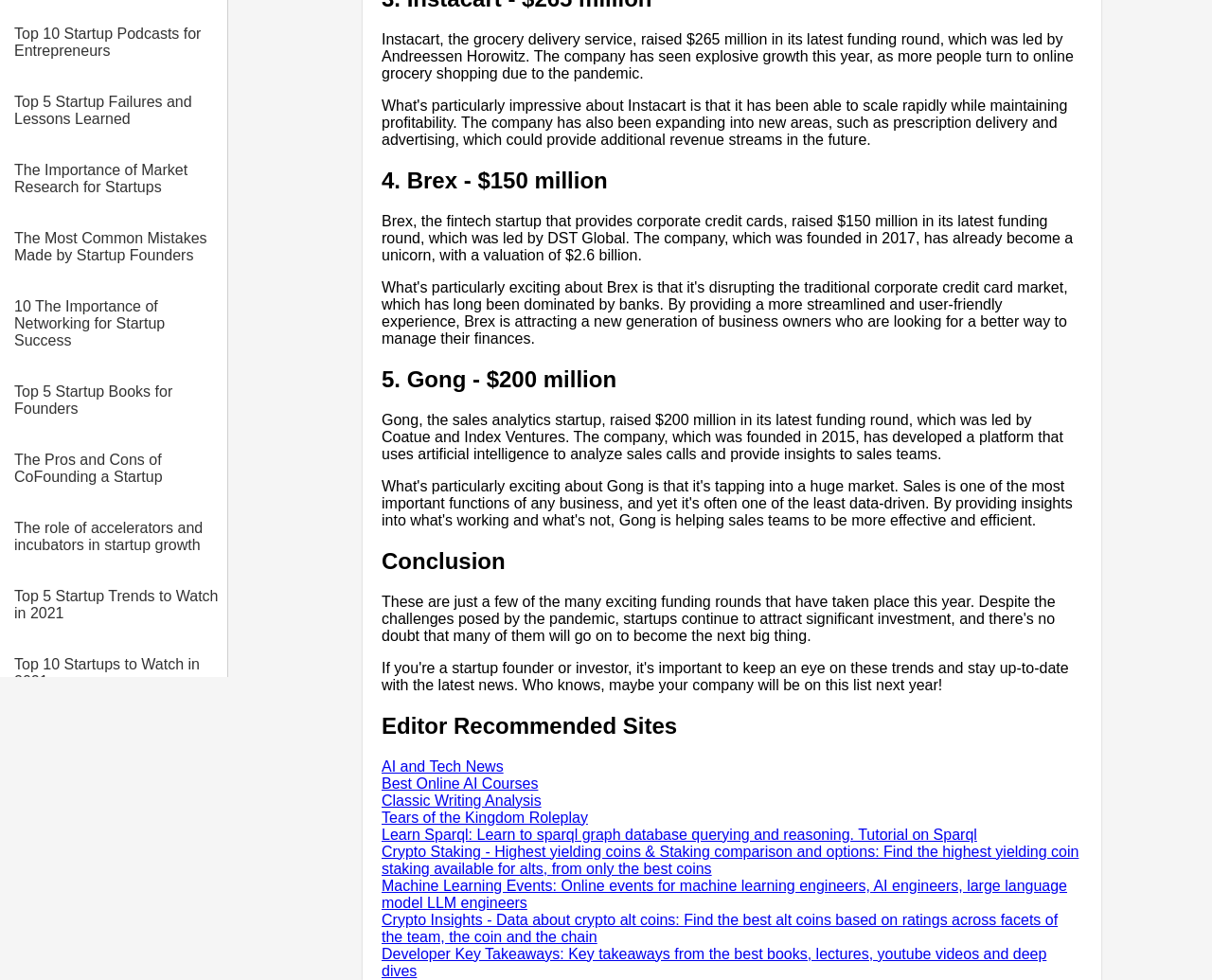Please determine the bounding box coordinates for the UI element described as: "The rise of femaleled startups".

[0.012, 0.845, 0.188, 0.878]